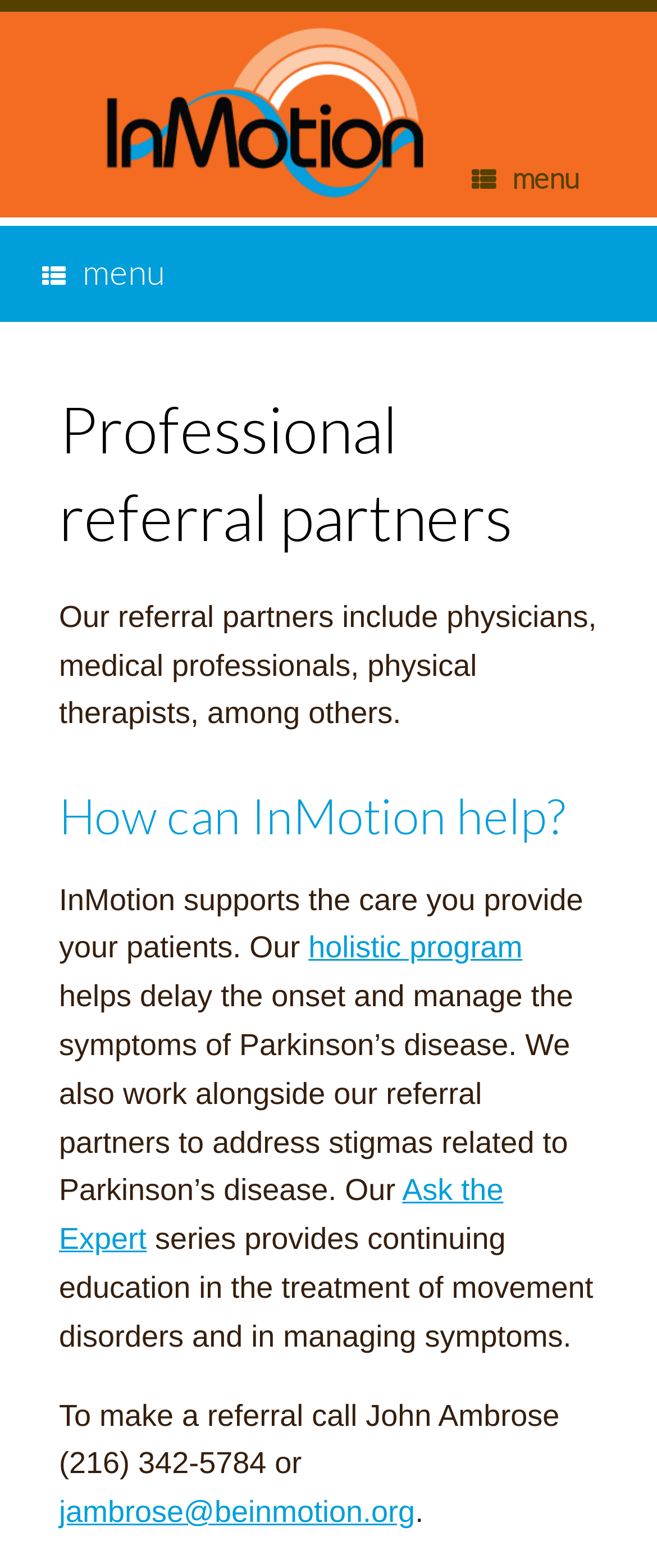Based on the element description: "holistic program", identify the bounding box coordinates for this UI element. The coordinates must be four float numbers between 0 and 1, listed as [left, top, right, bottom].

[0.469, 0.594, 0.795, 0.615]